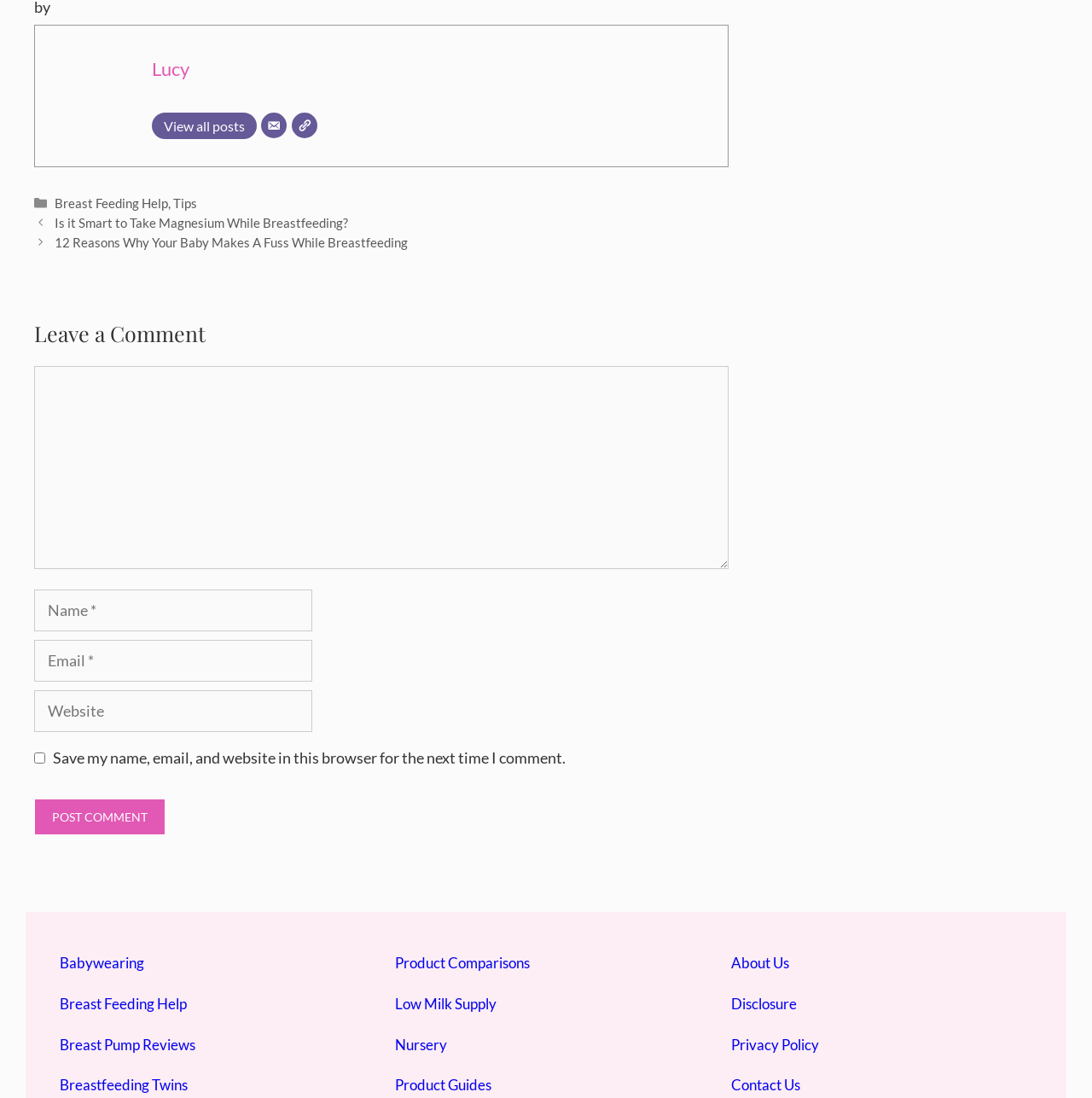Please specify the coordinates of the bounding box for the element that should be clicked to carry out this instruction: "Post a comment". The coordinates must be four float numbers between 0 and 1, formatted as [left, top, right, bottom].

[0.031, 0.728, 0.152, 0.761]